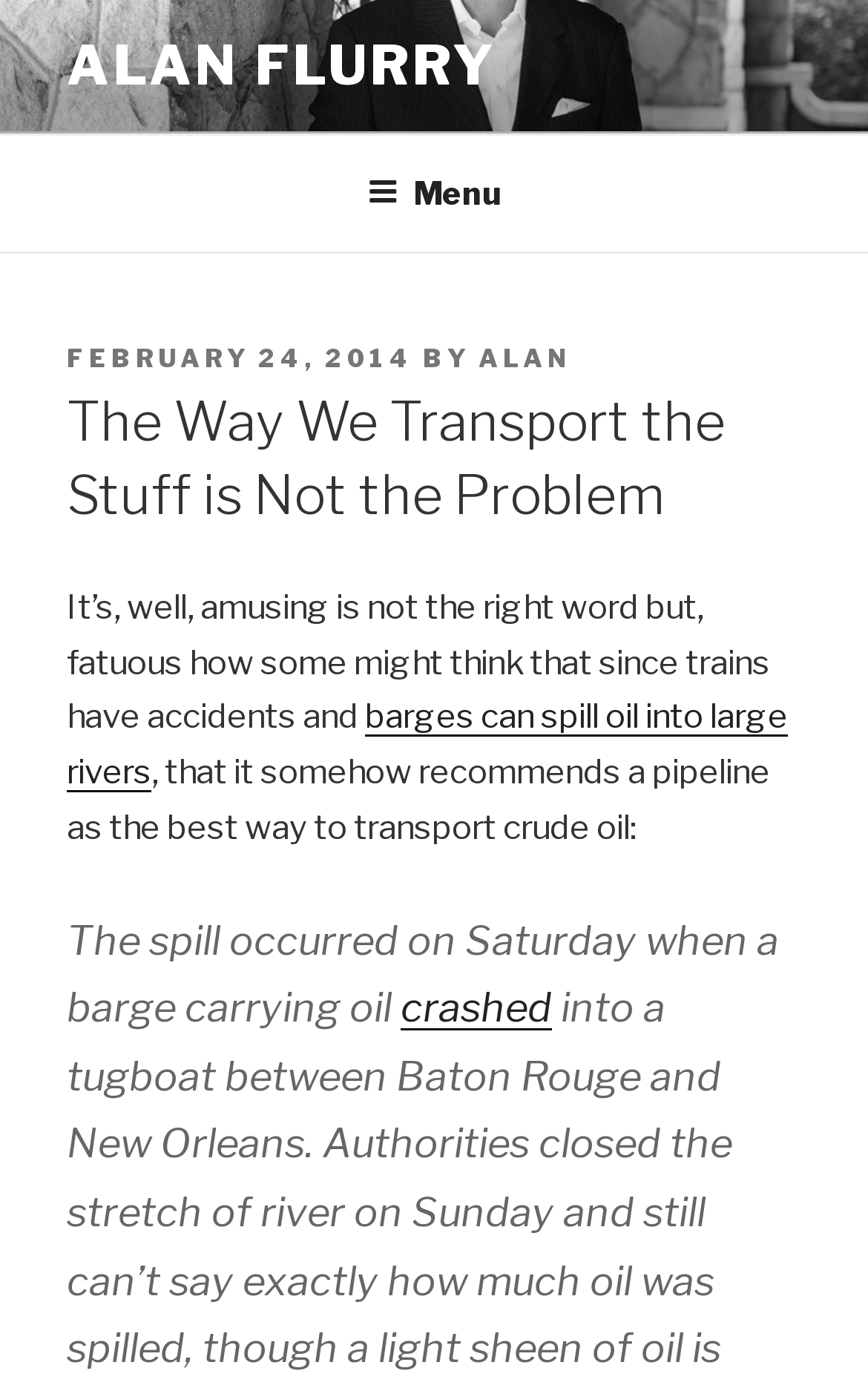What is mentioned as an alternative to pipelines? Examine the screenshot and reply using just one word or a brief phrase.

Trains and barges